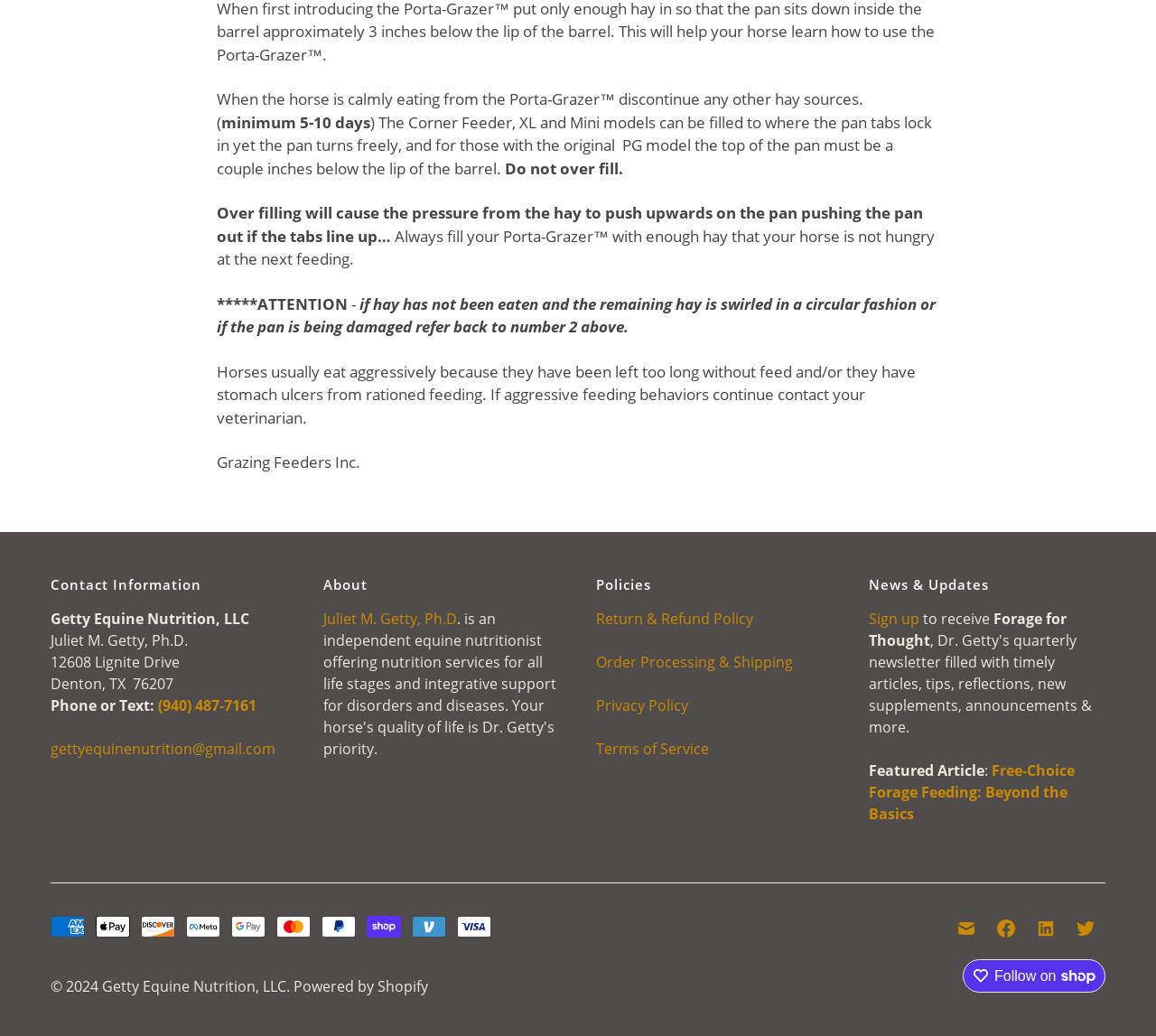Please mark the bounding box coordinates of the area that should be clicked to carry out the instruction: "Click Free-Choice Forage Feeding: Beyond the Basics".

[0.752, 0.734, 0.93, 0.795]